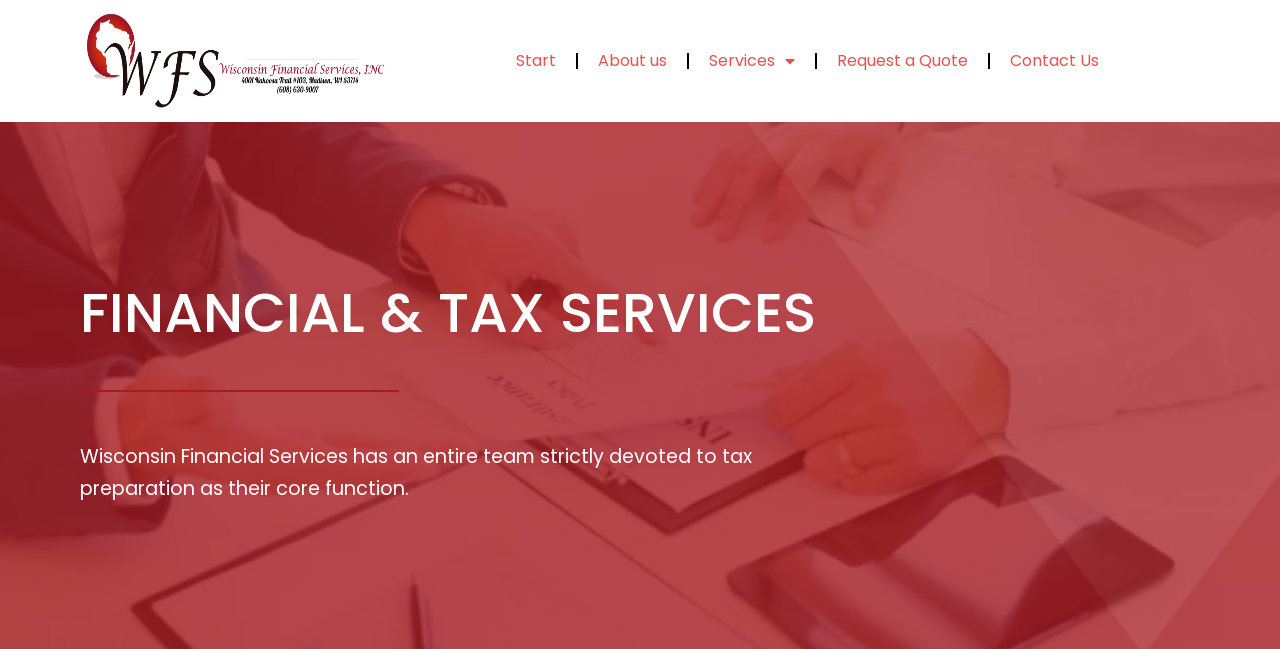With reference to the screenshot, provide a detailed response to the question below:
What is the name of the company?

I inferred this answer by reading the static text element that says 'Wisconsin Financial Services has an entire team strictly devoted to tax preparation as their core function.'